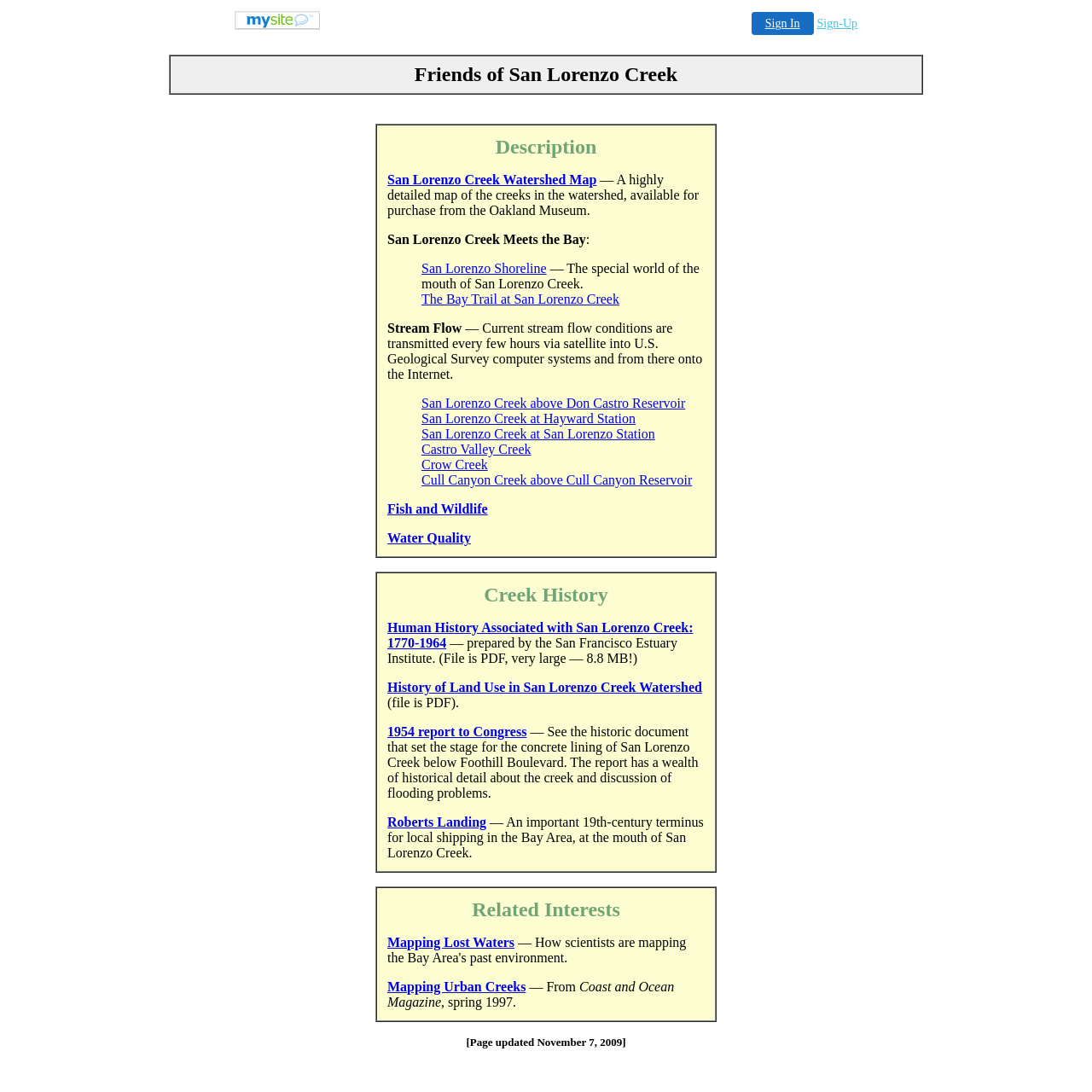Determine the bounding box coordinates of the element that should be clicked to execute the following command: "Read about Human History Associated with San Lorenzo Creek".

[0.355, 0.568, 0.635, 0.595]